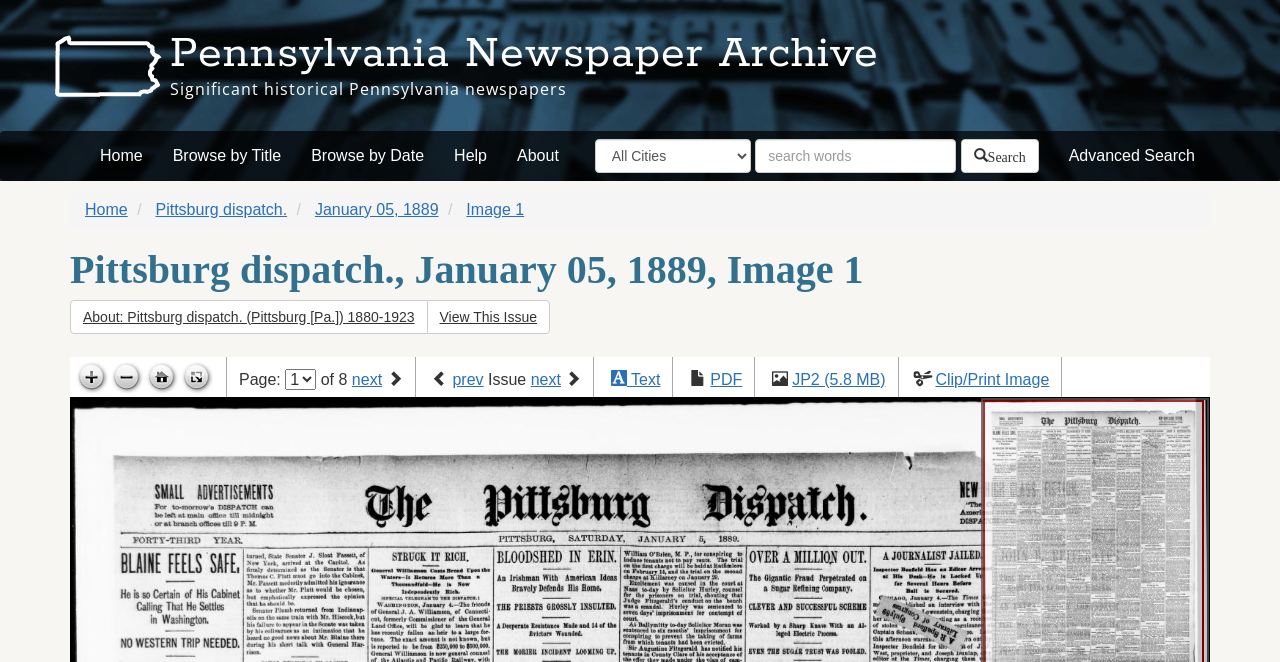Highlight the bounding box coordinates of the element that should be clicked to carry out the following instruction: "Go to the next page". The coordinates must be given as four float numbers ranging from 0 to 1, i.e., [left, top, right, bottom].

[0.275, 0.56, 0.299, 0.585]